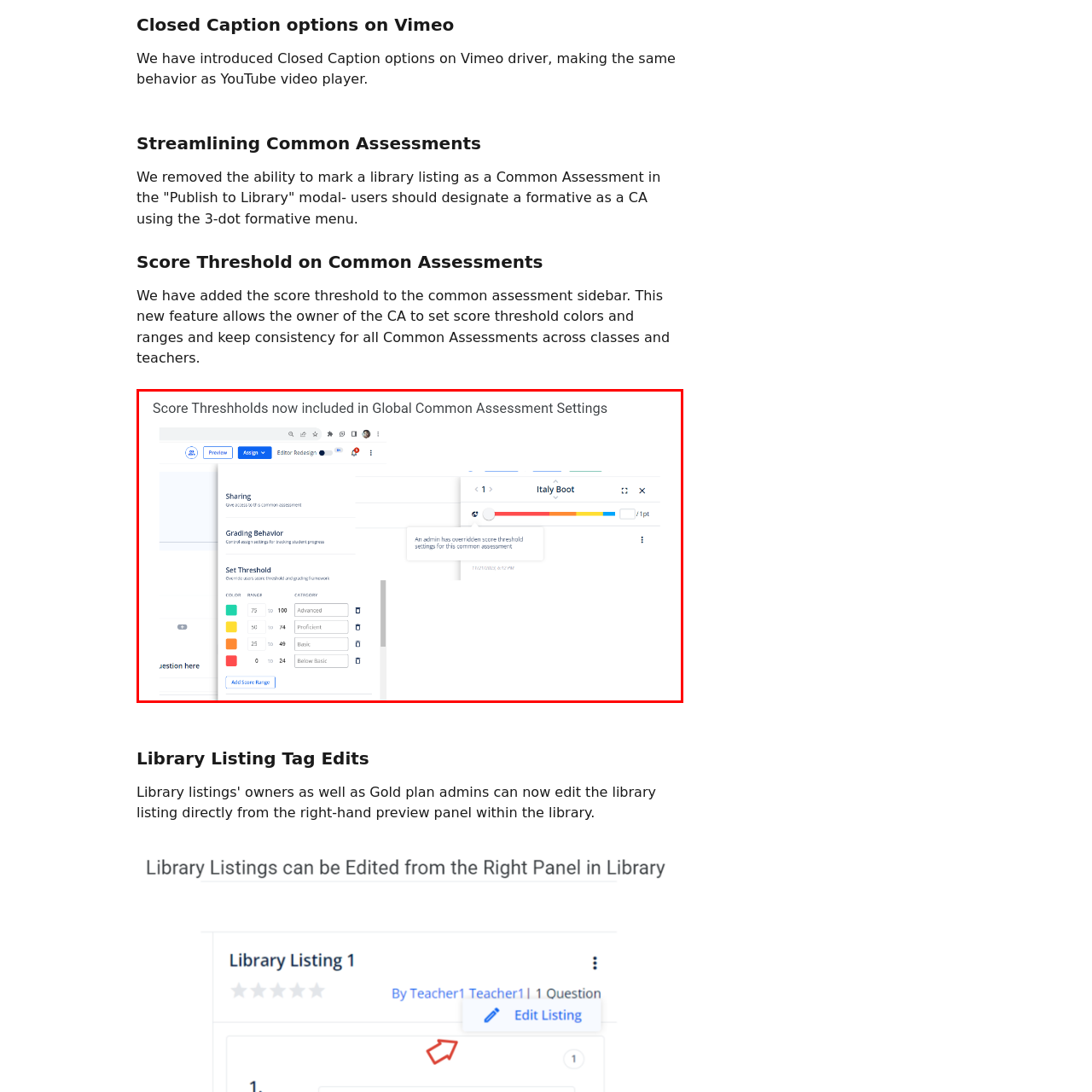What is the purpose of the 'Set Threshold' section?
Take a close look at the image highlighted by the red bounding box and answer the question thoroughly based on the details you see.

The caption explains that the 'Set Threshold' section enables users to define scoring criteria, featuring various score ranges and corresponding color codes for different performance categories—Advanced, Proficient, Basic, and Below Basic.